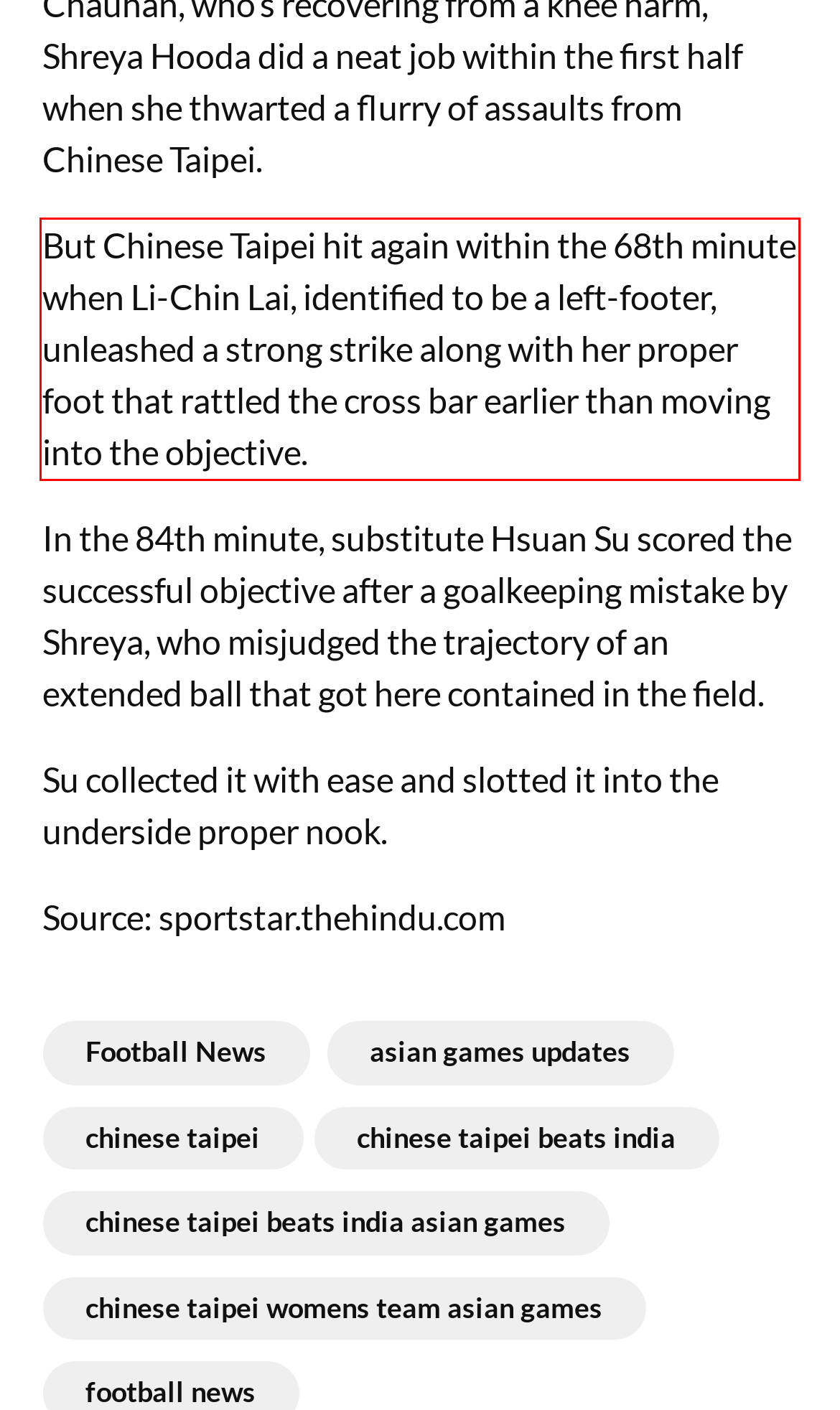Perform OCR on the text inside the red-bordered box in the provided screenshot and output the content.

But Chinese Taipei hit again within the 68th minute when Li-Chin Lai, identified to be a left-footer, unleashed a strong strike along with her proper foot that rattled the cross bar earlier than moving into the objective.